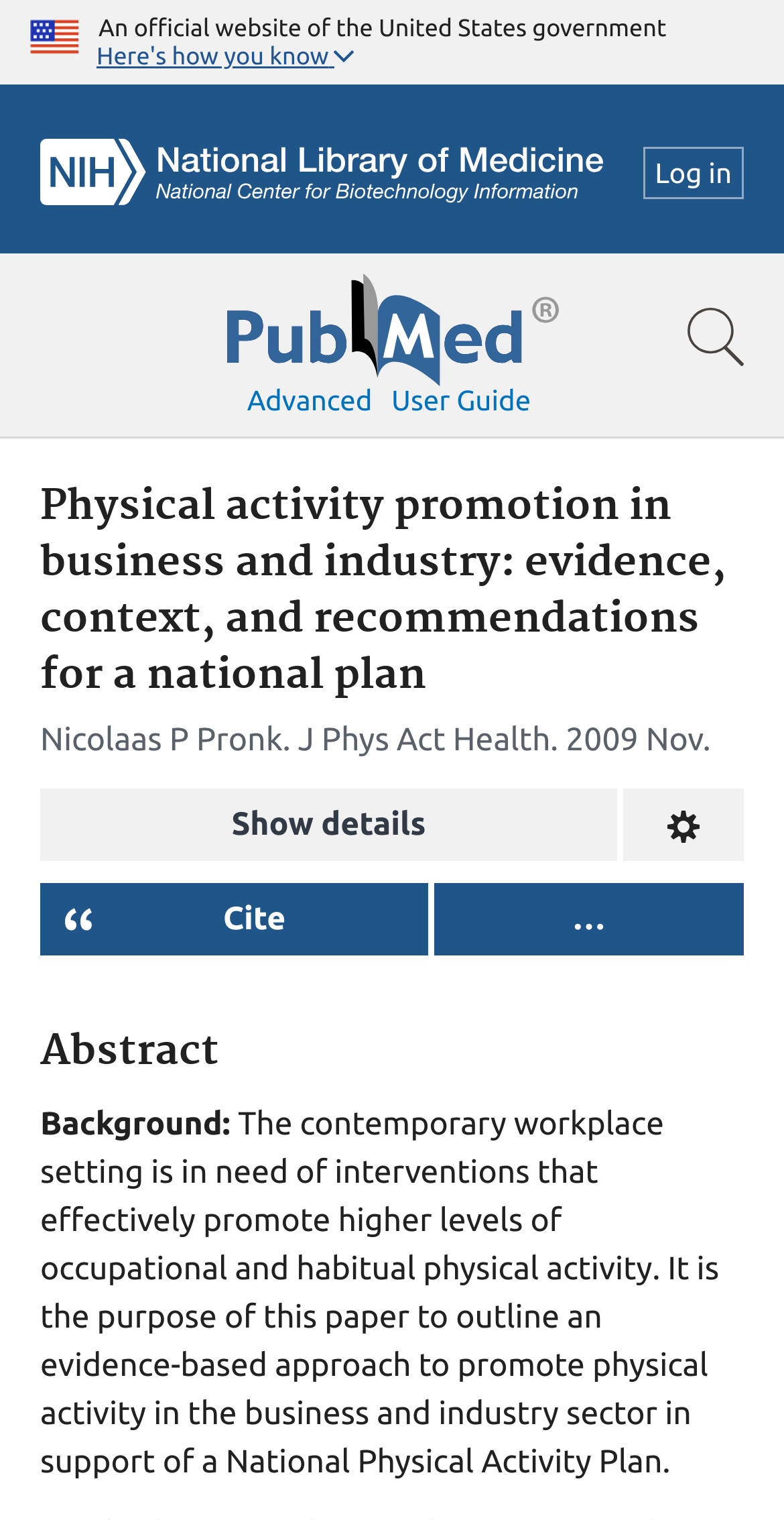Based on the element description, predict the bounding box coordinates (top-left x, top-left y, bottom-right x, bottom-right y) for the UI element in the screenshot: Advanced

[0.315, 0.253, 0.475, 0.274]